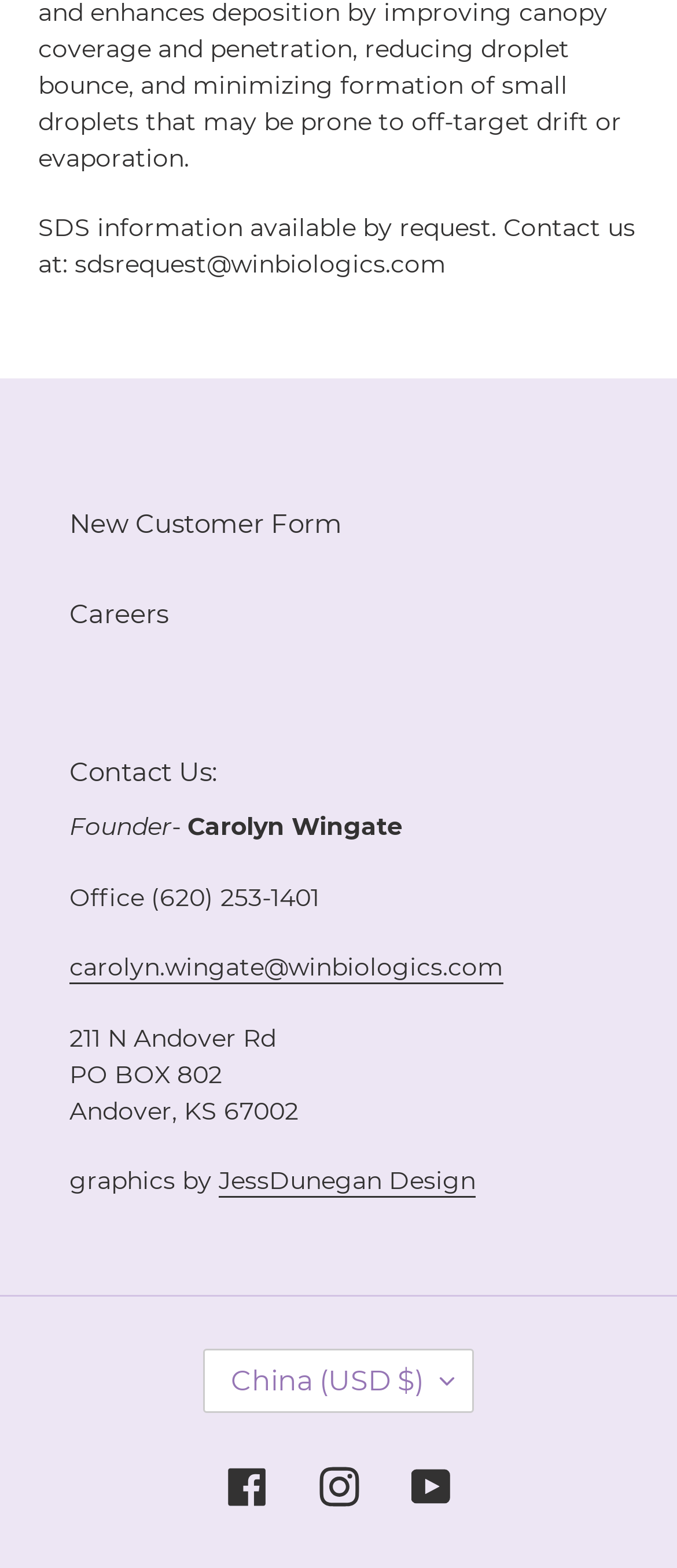Please specify the bounding box coordinates of the element that should be clicked to execute the given instruction: 'Email the founder'. Ensure the coordinates are four float numbers between 0 and 1, expressed as [left, top, right, bottom].

[0.103, 0.607, 0.744, 0.628]